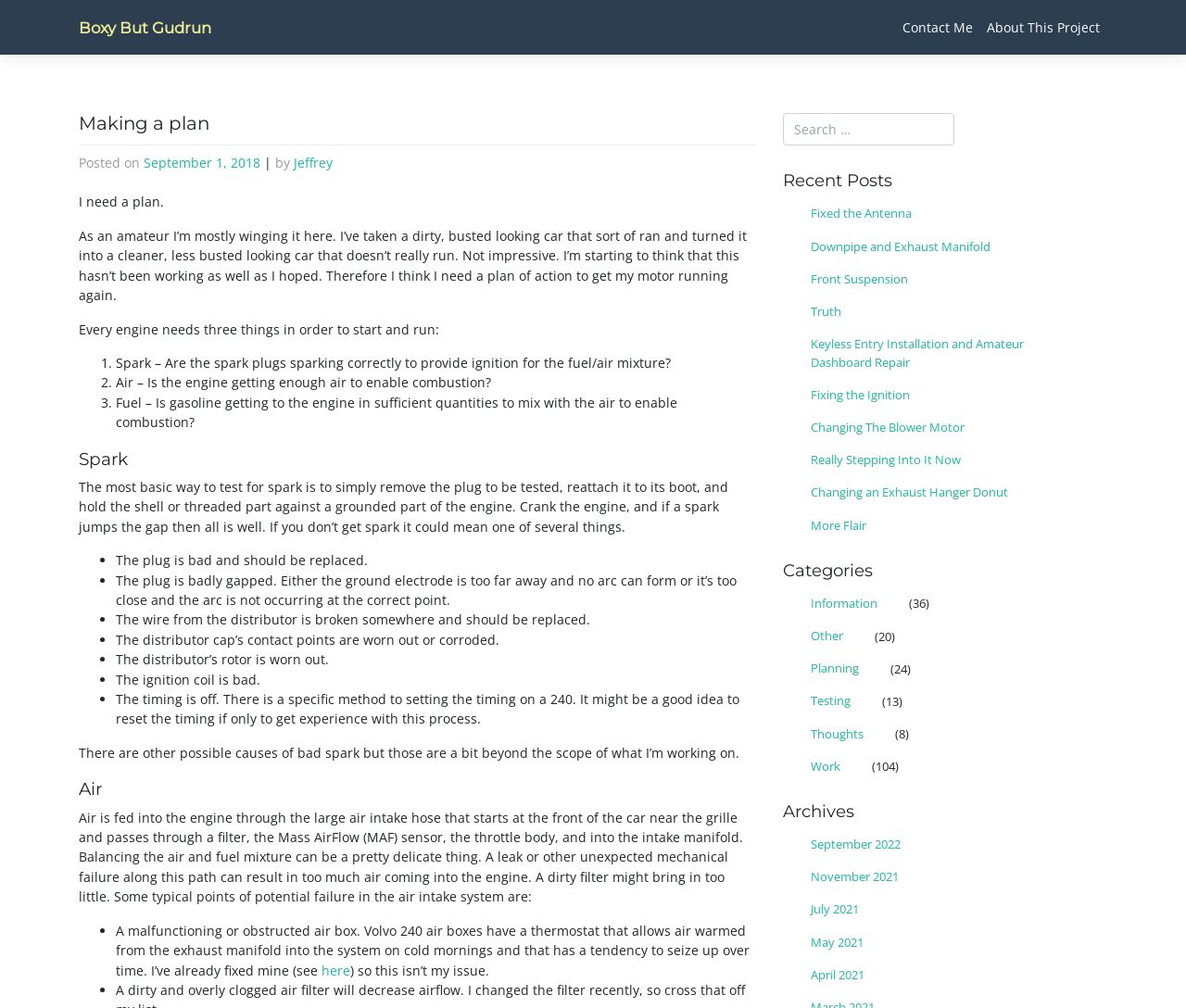Determine the bounding box coordinates of the section to be clicked to follow the instruction: "View the 'Recent Posts'". The coordinates should be given as four float numbers between 0 and 1, formatted as [left, top, right, bottom].

[0.66, 0.169, 0.934, 0.19]